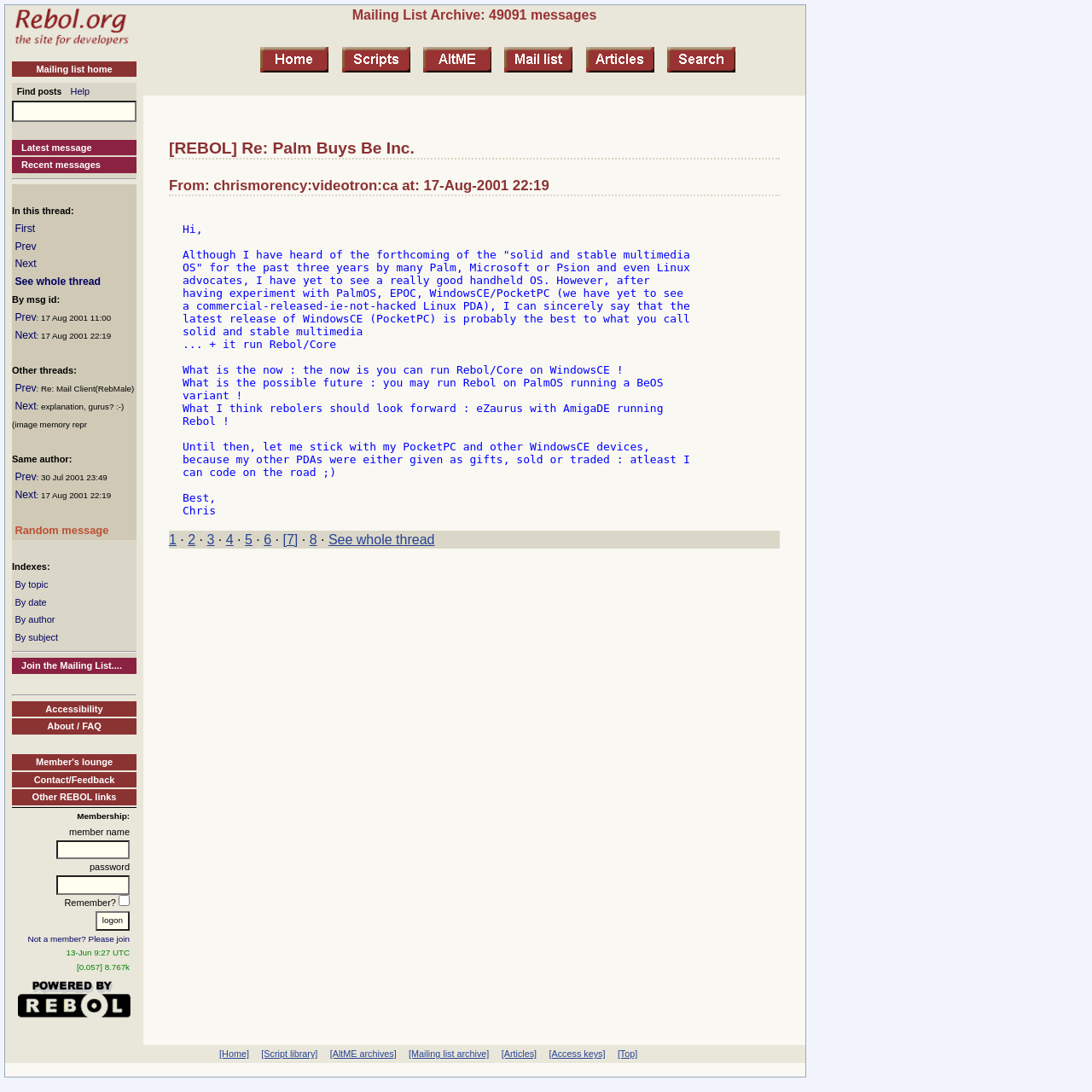Determine the bounding box coordinates of the clickable region to carry out the instruction: "Join the Mailing List".

[0.011, 0.602, 0.125, 0.617]